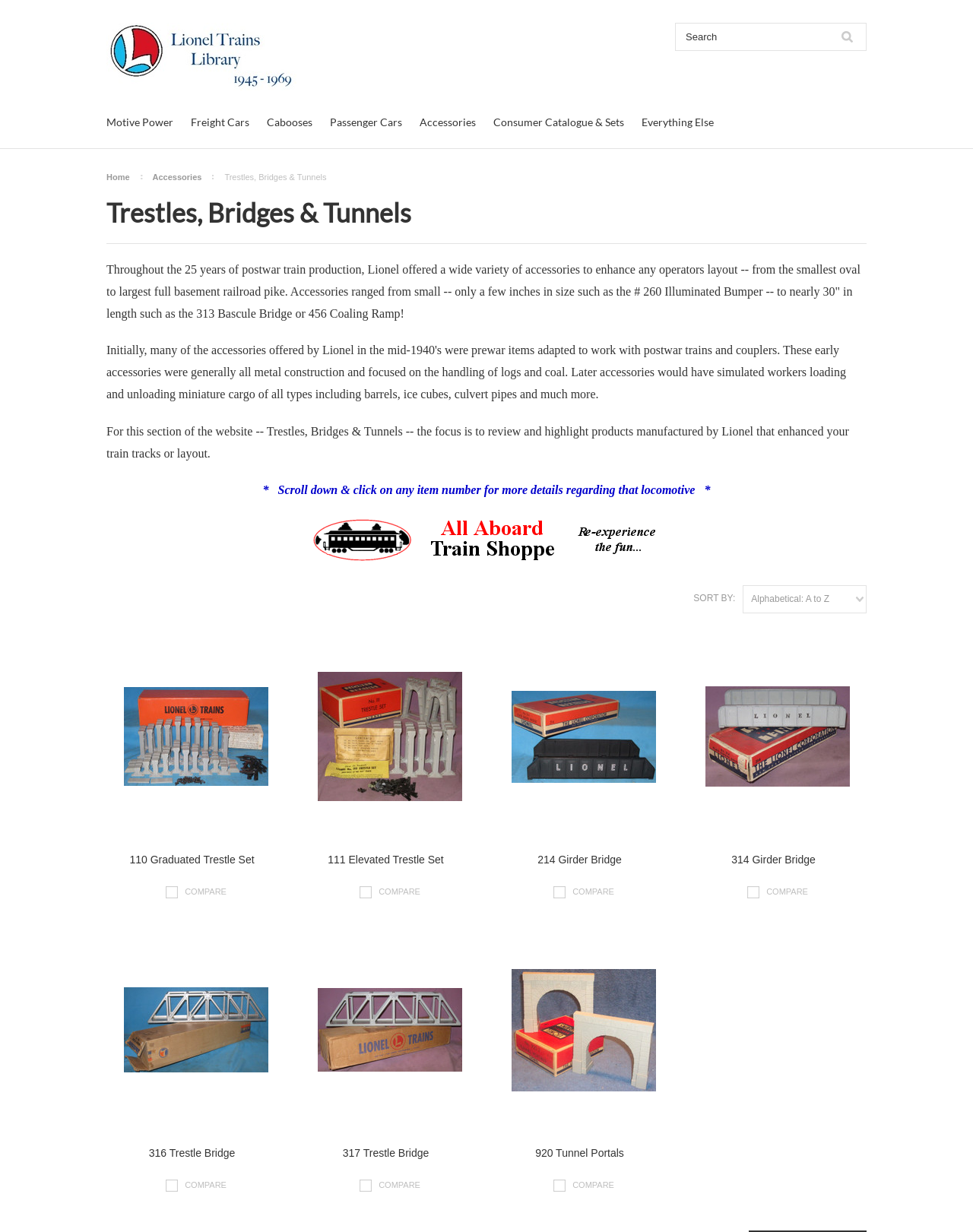What is the brand of the model trains featured on the webpage?
Answer the question with a detailed and thorough explanation.

The brand of the model trains featured on the webpage is Lionel, as evident from the title 'Lionel Trains Library' and the various product links and images available on the webpage.